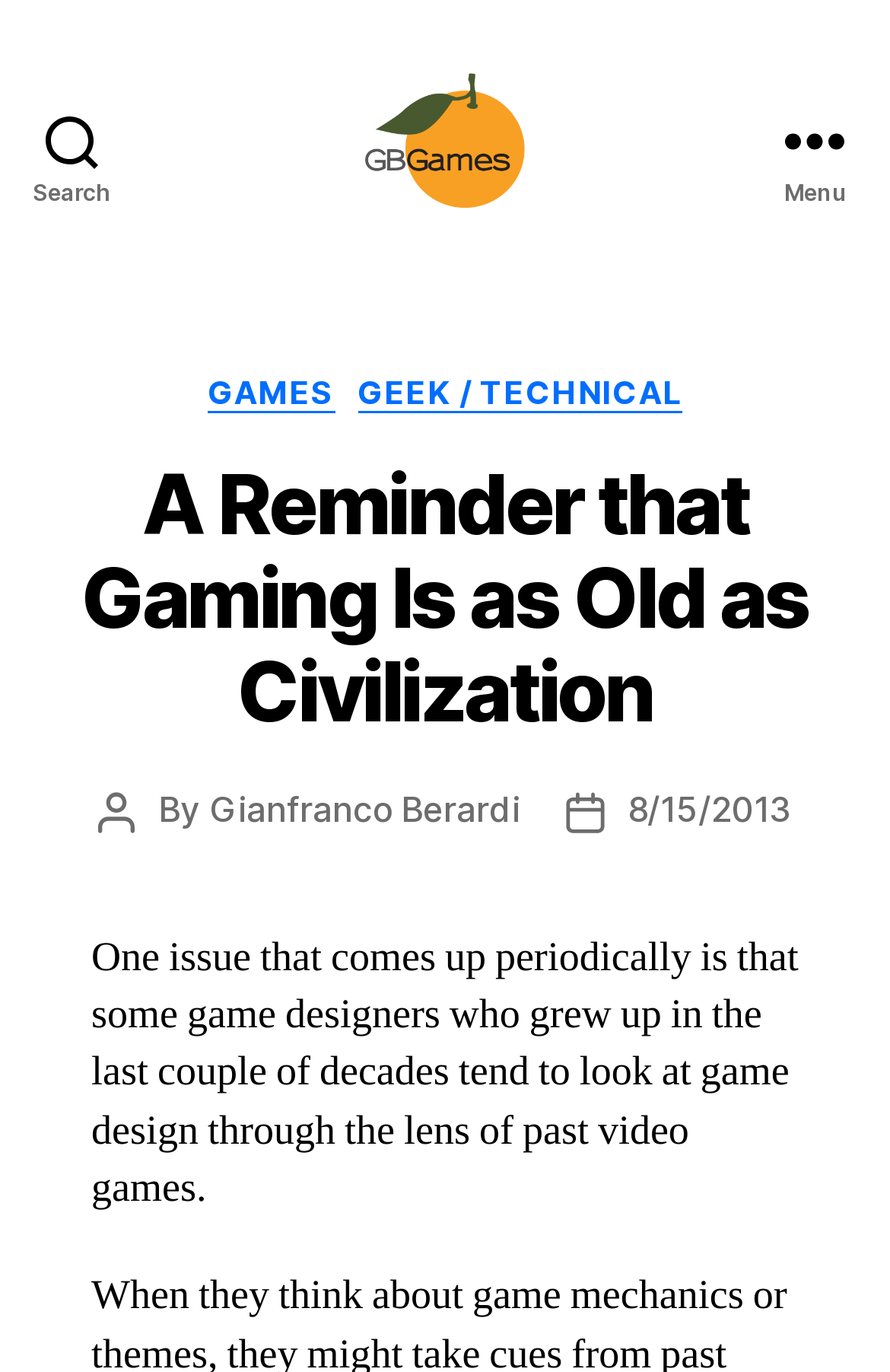Given the description "Geek / Technical", provide the bounding box coordinates of the corresponding UI element.

[0.402, 0.271, 0.766, 0.302]